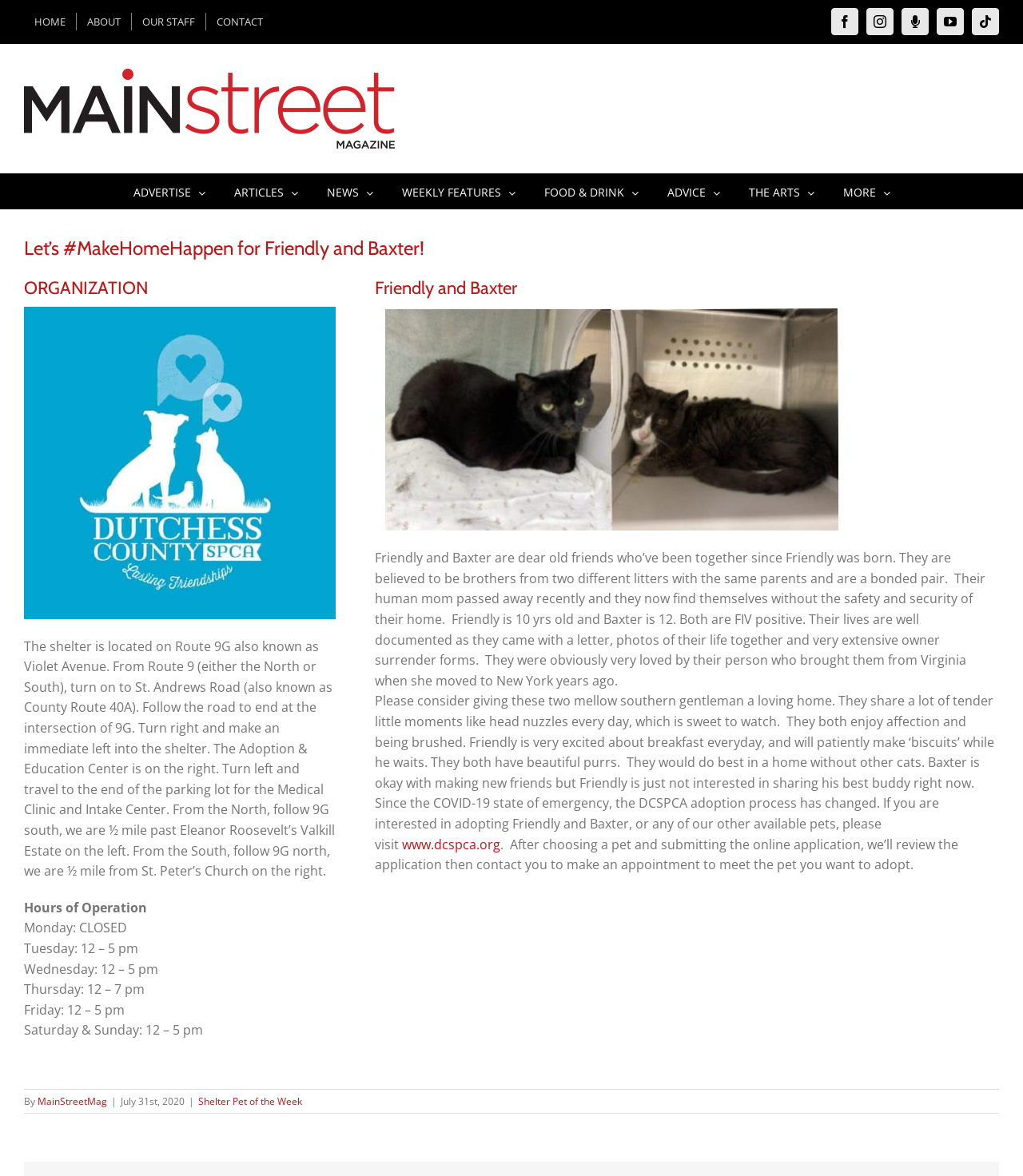Based on the element description Shelter Pet of the Week, identify the bounding box of the UI element in the given webpage screenshot. The coordinates should be in the format (top-left x, top-left y, bottom-right x, bottom-right y) and must be between 0 and 1.

[0.194, 0.931, 0.295, 0.942]